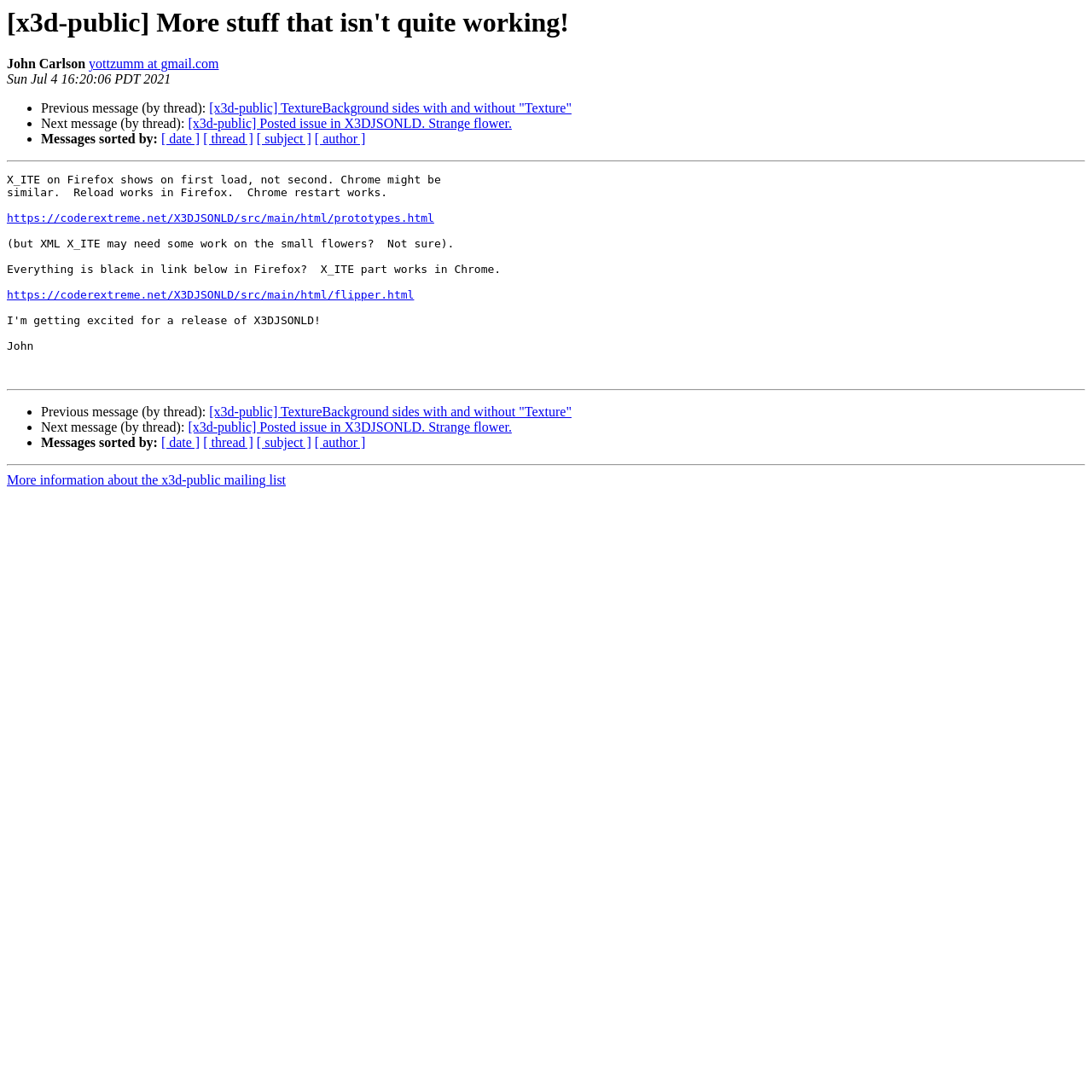What is the text of the last link on the webpage? Using the information from the screenshot, answer with a single word or phrase.

More information about the x3d-public mailing list